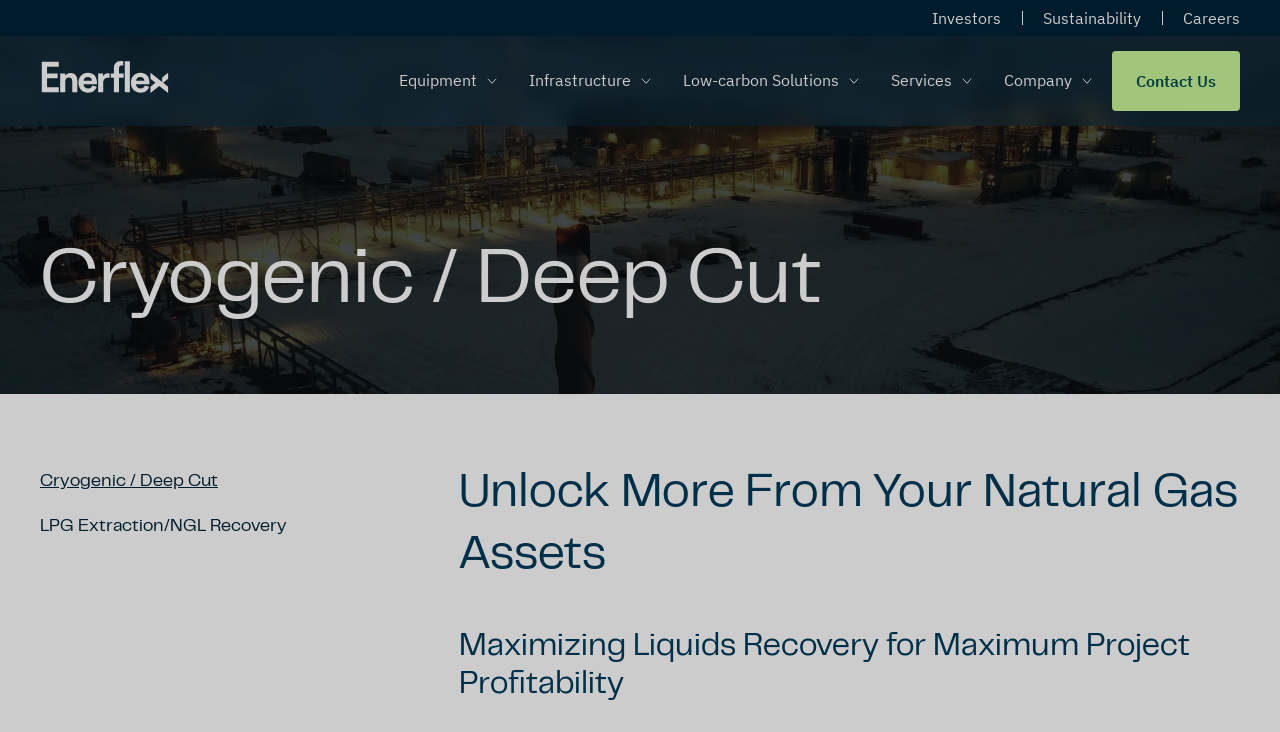Please answer the following question using a single word or phrase: 
What is the company name?

Enerflex Ltd.